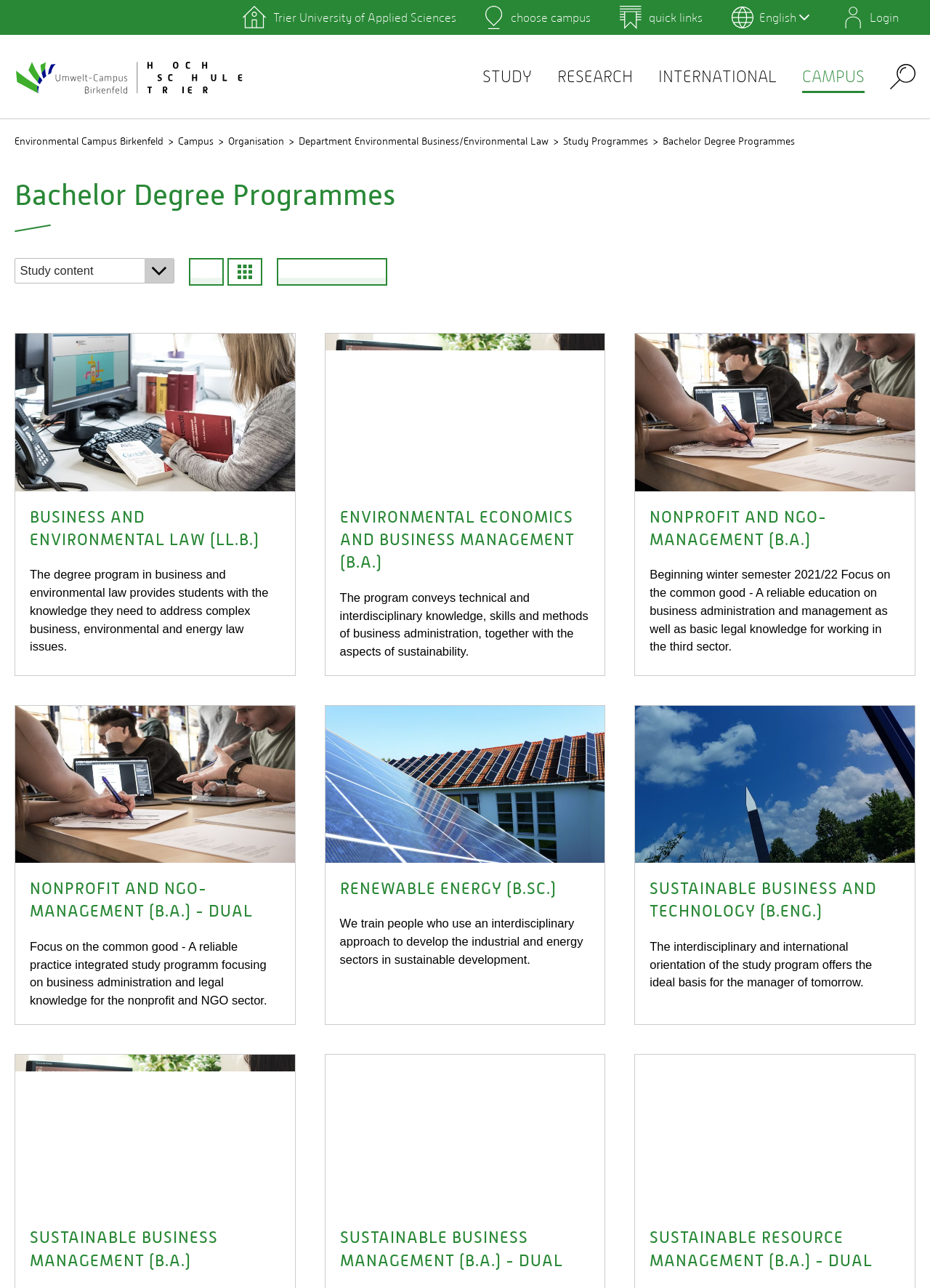Determine the primary headline of the webpage.

Bachelor Degree Programmes